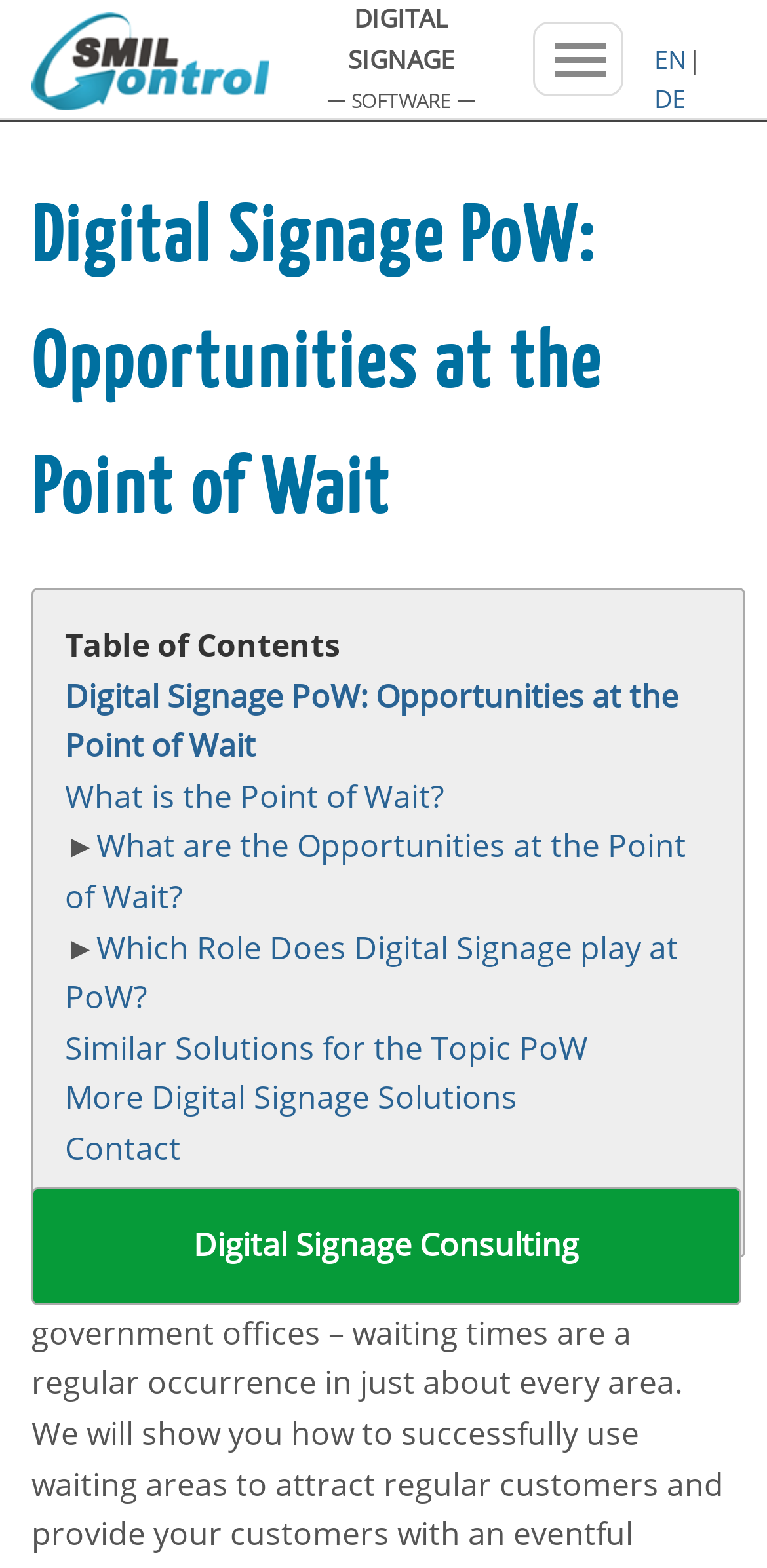Locate the bounding box coordinates of the item that should be clicked to fulfill the instruction: "Learn about digital signage at the point of wait".

[0.085, 0.429, 0.885, 0.489]